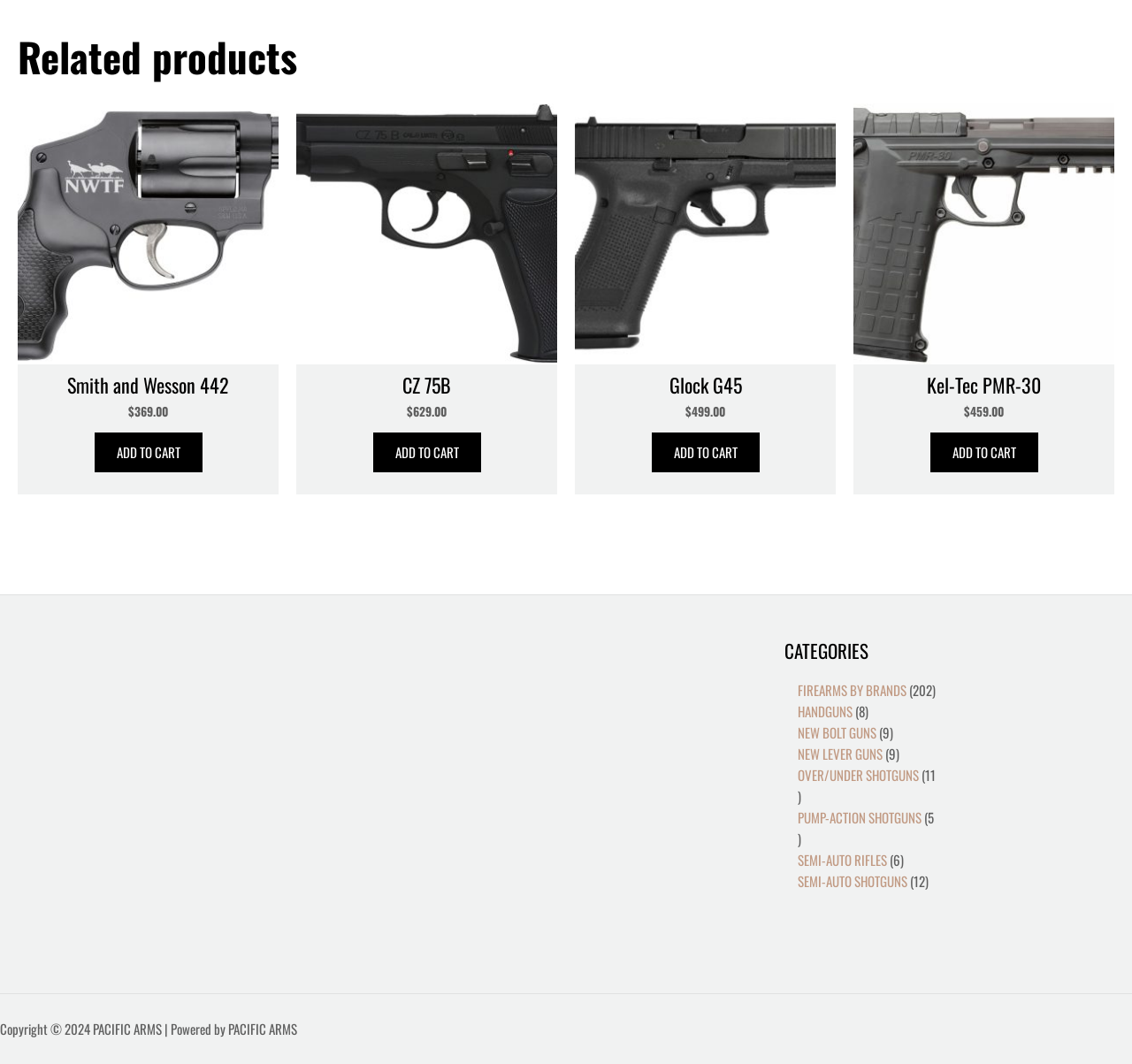Determine the bounding box coordinates in the format (top-left x, top-left y, bottom-right x, bottom-right y). Ensure all values are floating point numbers between 0 and 1. Identify the bounding box of the UI element described by: NEW BOLT GUNS

[0.704, 0.679, 0.774, 0.697]